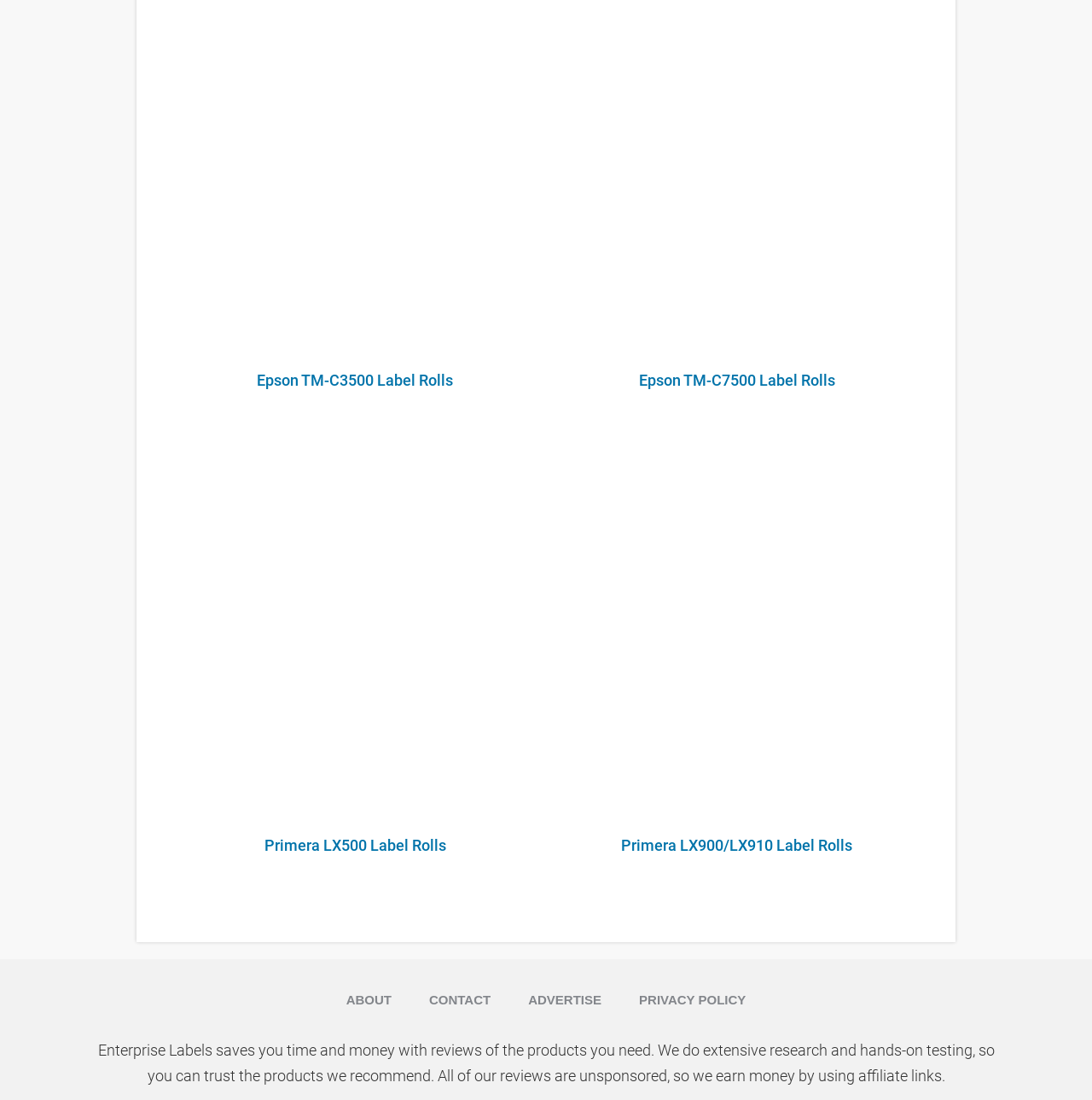Specify the bounding box coordinates of the area to click in order to execute this command: 'Read about Enterprise Labels'. The coordinates should consist of four float numbers ranging from 0 to 1, and should be formatted as [left, top, right, bottom].

[0.089, 0.946, 0.911, 0.986]